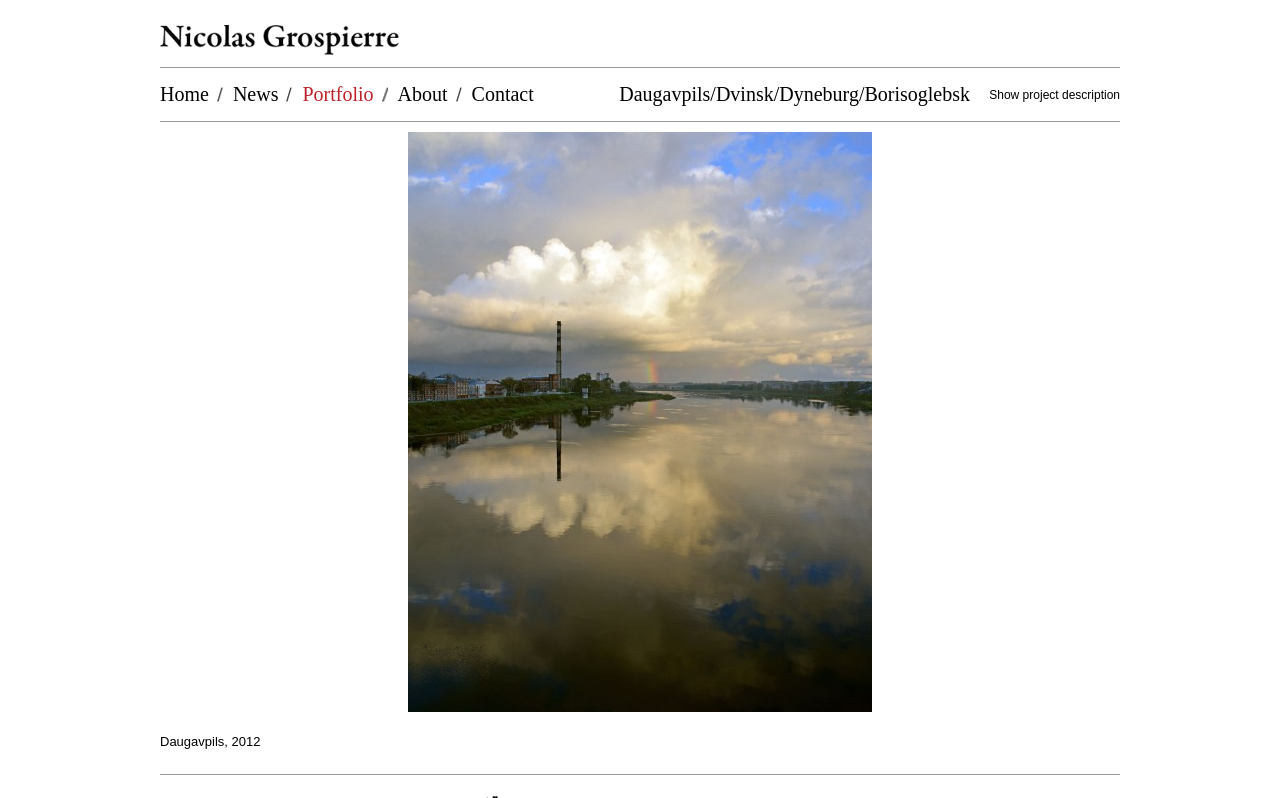Using the information shown in the image, answer the question with as much detail as possible: What is the name of the project?

The answer can be found by looking at the heading element 'Daugavpils/Dvinsk/Dyneburg/Borisoglebsk' on the webpage, which suggests that this is the name of the project.